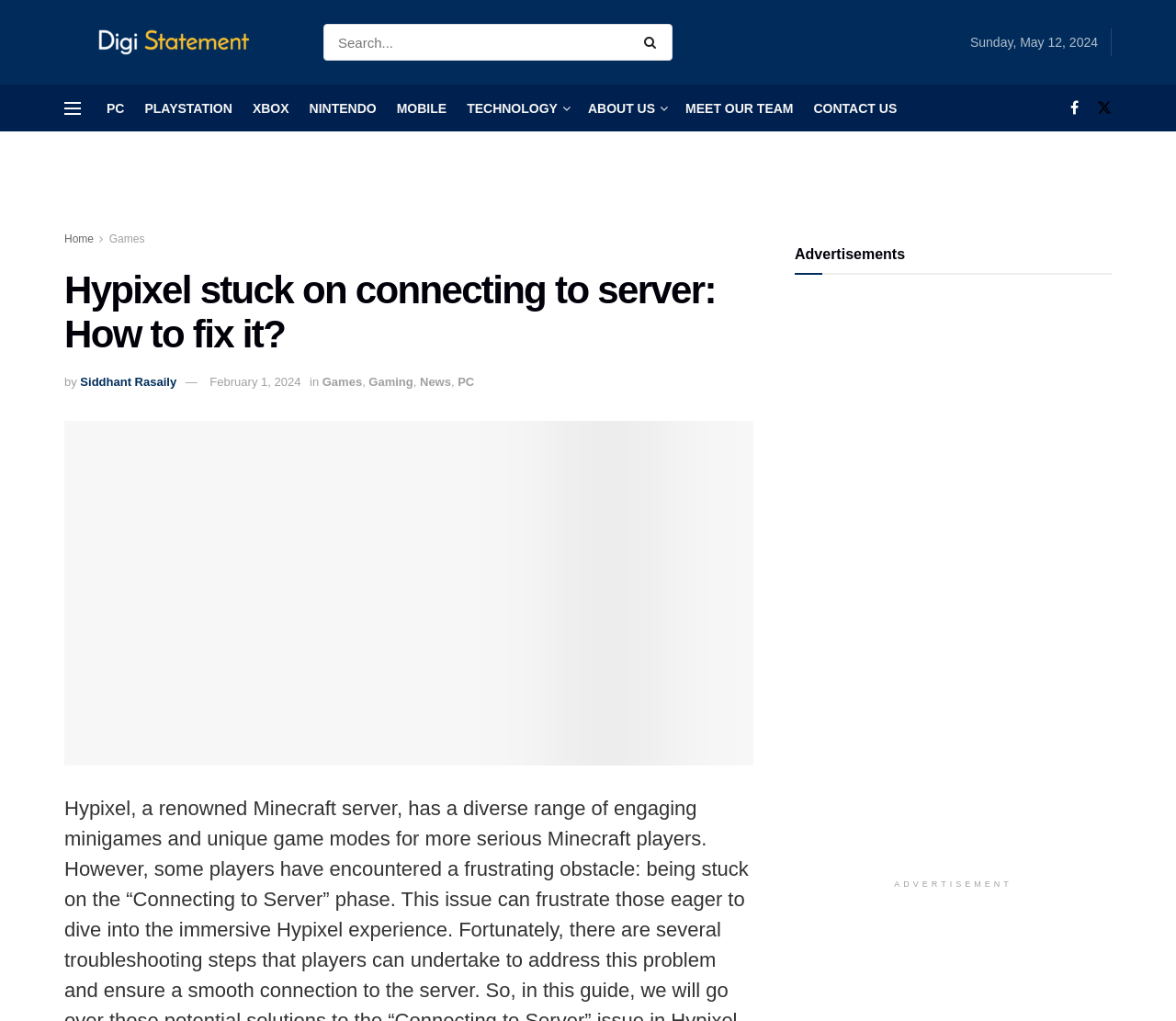What is the name of the author of the article? Examine the screenshot and reply using just one word or a brief phrase.

Siddhant Rasaily